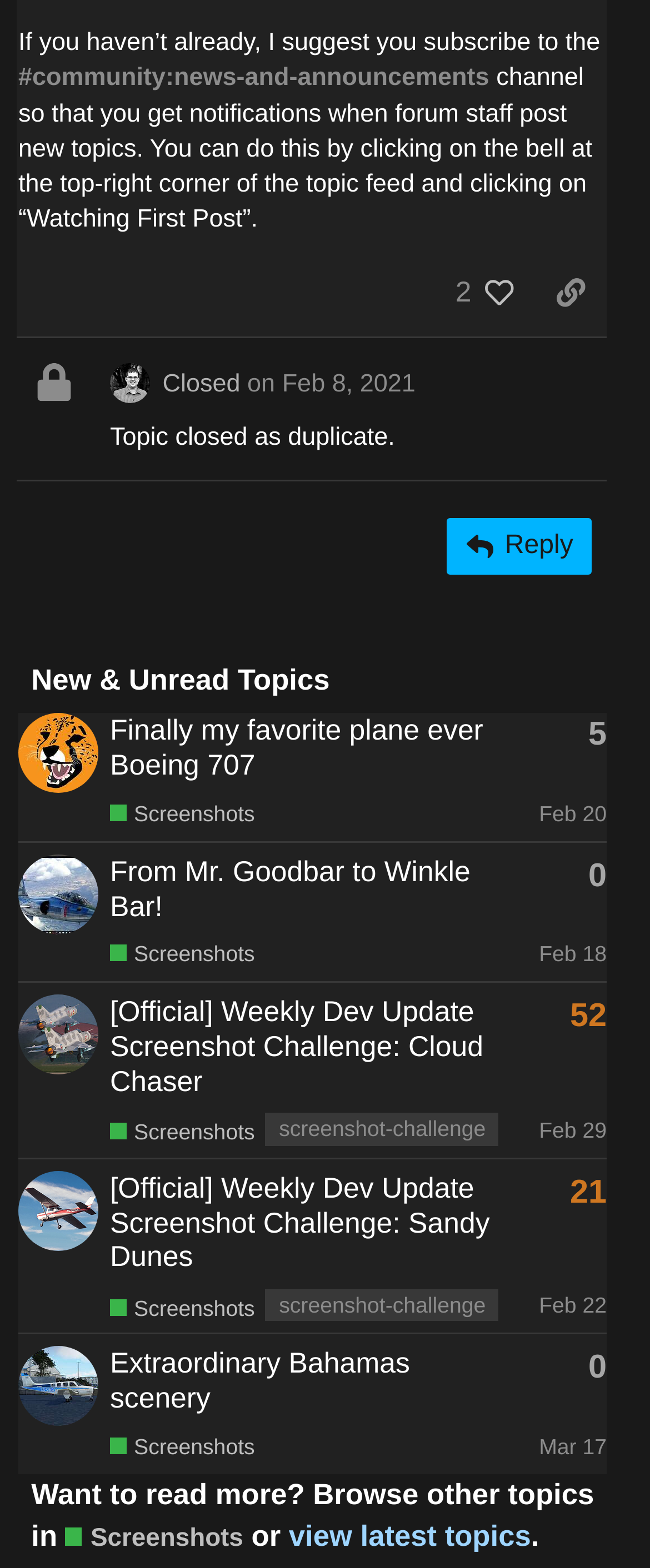Show the bounding box coordinates of the element that should be clicked to complete the task: "Learn about Progress Energy Inc".

None